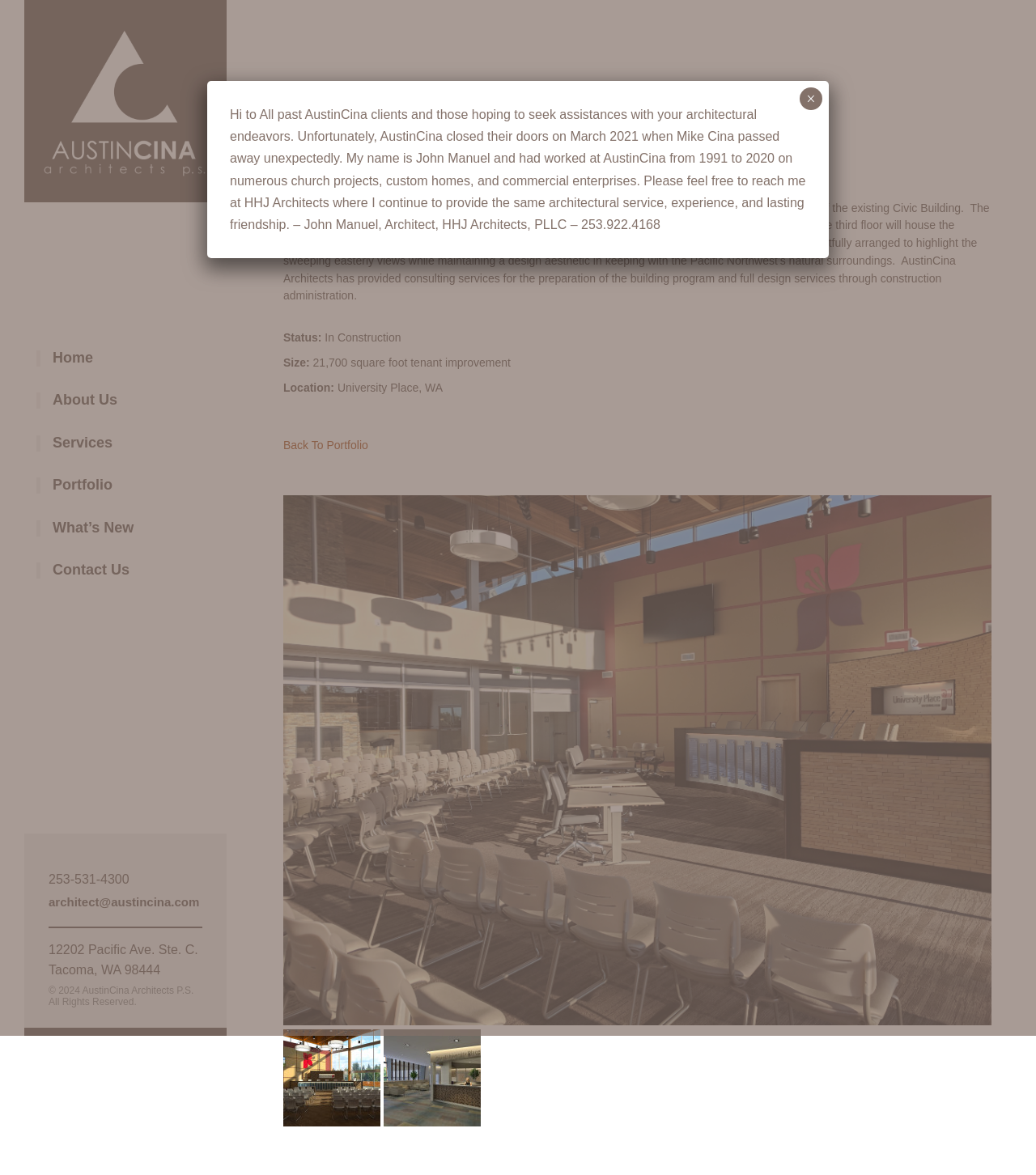Please give the bounding box coordinates of the area that should be clicked to fulfill the following instruction: "Click the 'Close' button". The coordinates should be in the format of four float numbers from 0 to 1, i.e., [left, top, right, bottom].

[0.772, 0.074, 0.794, 0.094]